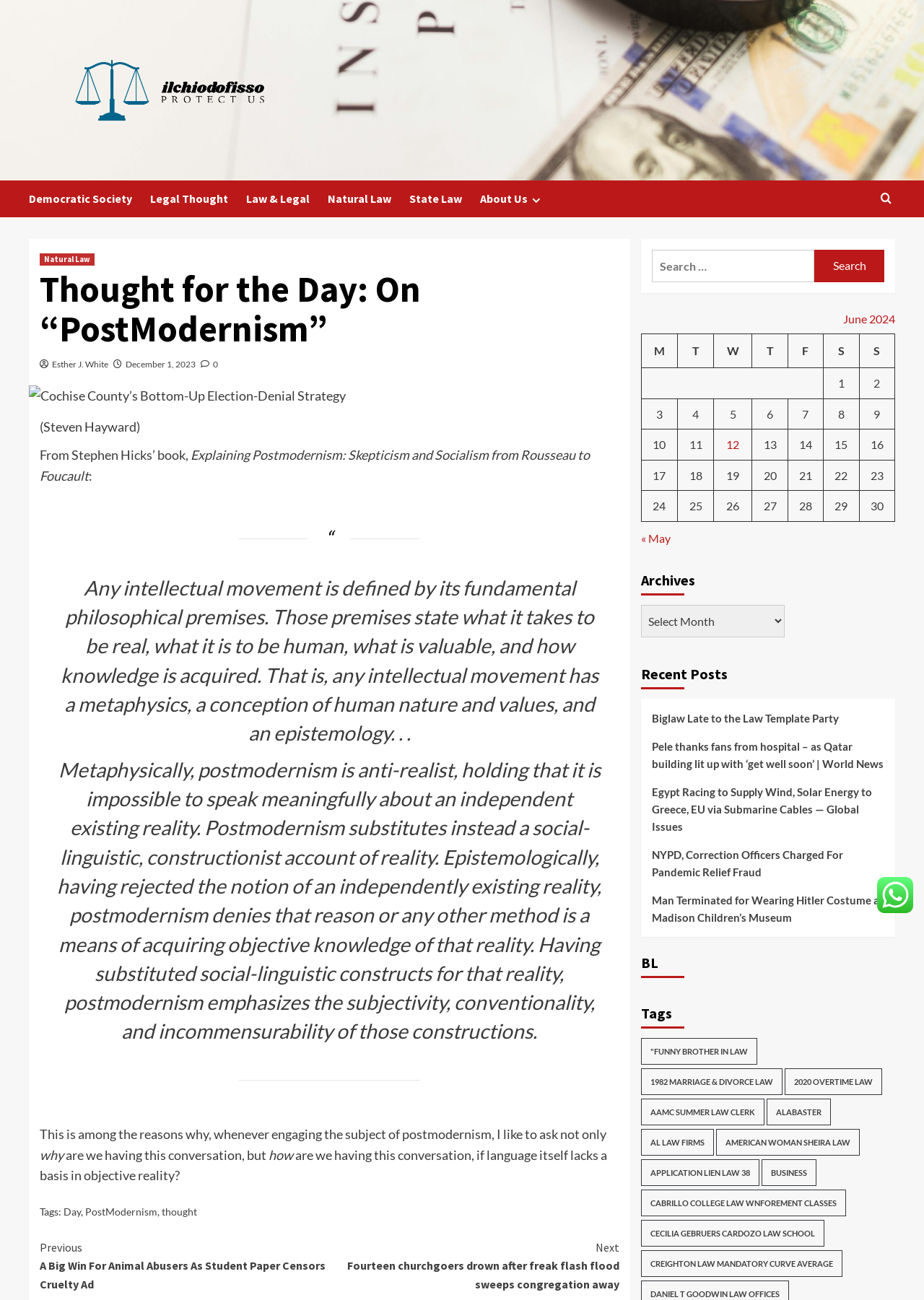What is the topic of the article?
Based on the image content, provide your answer in one word or a short phrase.

PostModernism